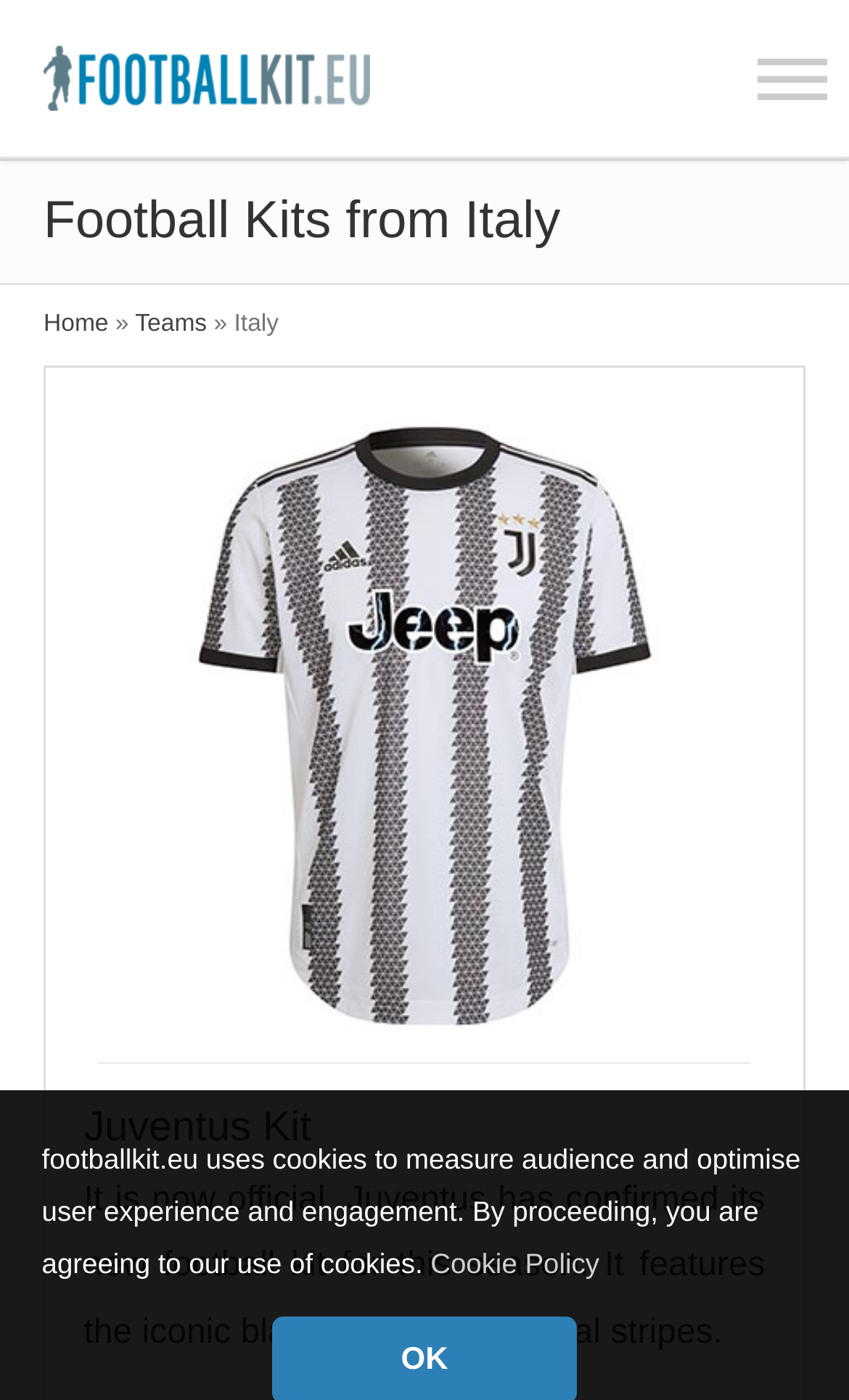Using floating point numbers between 0 and 1, provide the bounding box coordinates in the format (top-left x, top-left y, bottom-right x, bottom-right y). Locate the UI element described here: parent_node: Skip to content

[0.909, 0.023, 1.0, 0.103]